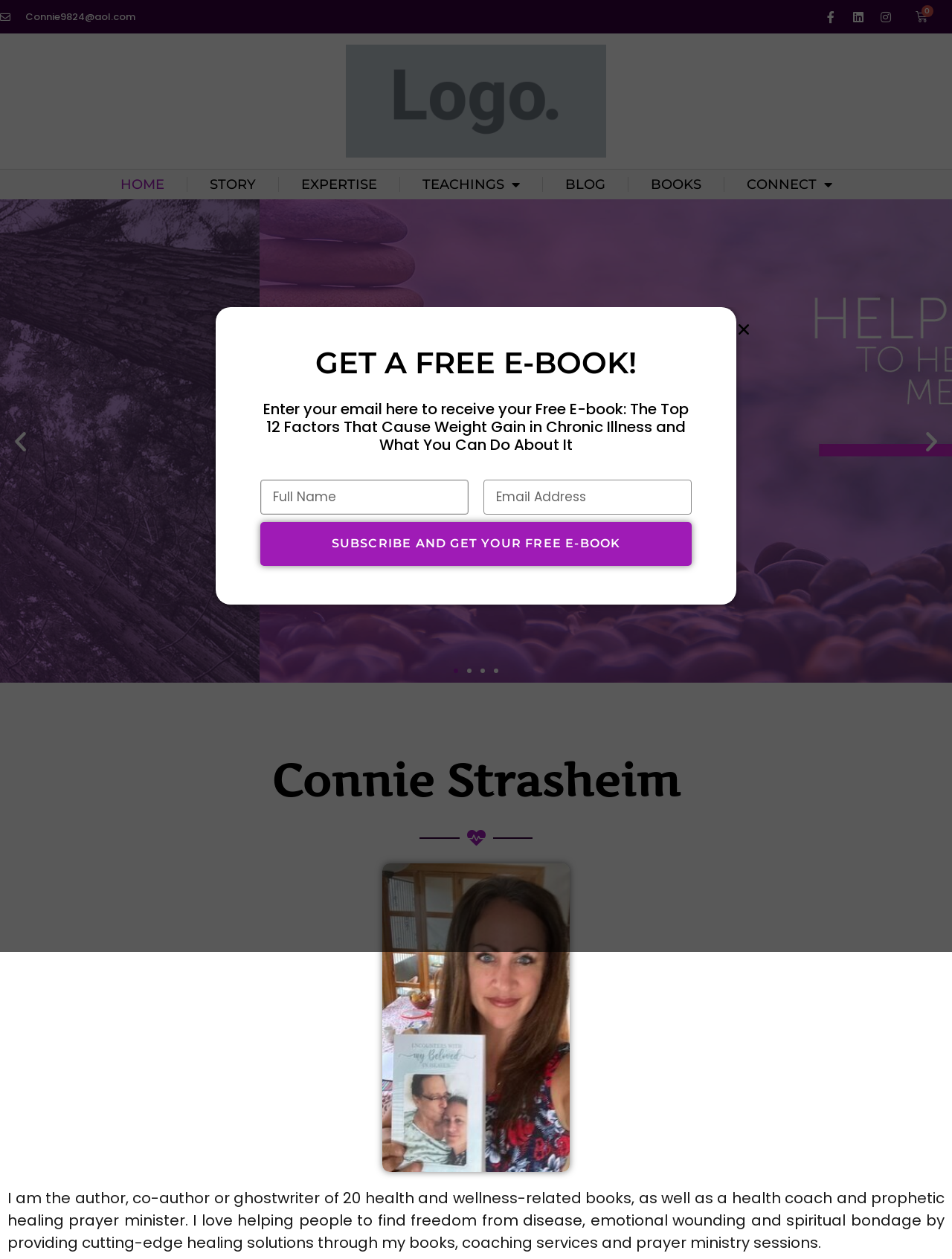Pinpoint the bounding box coordinates of the clickable area necessary to execute the following instruction: "Enter your name". The coordinates should be given as four float numbers between 0 and 1, namely [left, top, right, bottom].

[0.273, 0.381, 0.492, 0.409]